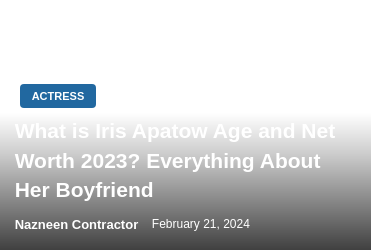Based on the visual content of the image, answer the question thoroughly: What is the main focus of the article?

The caption indicates that the article explores Iris Apatow's age, financial status, and personal life, including details about her boyfriend, which implies that the main focus of the article is on Iris Apatow's life.